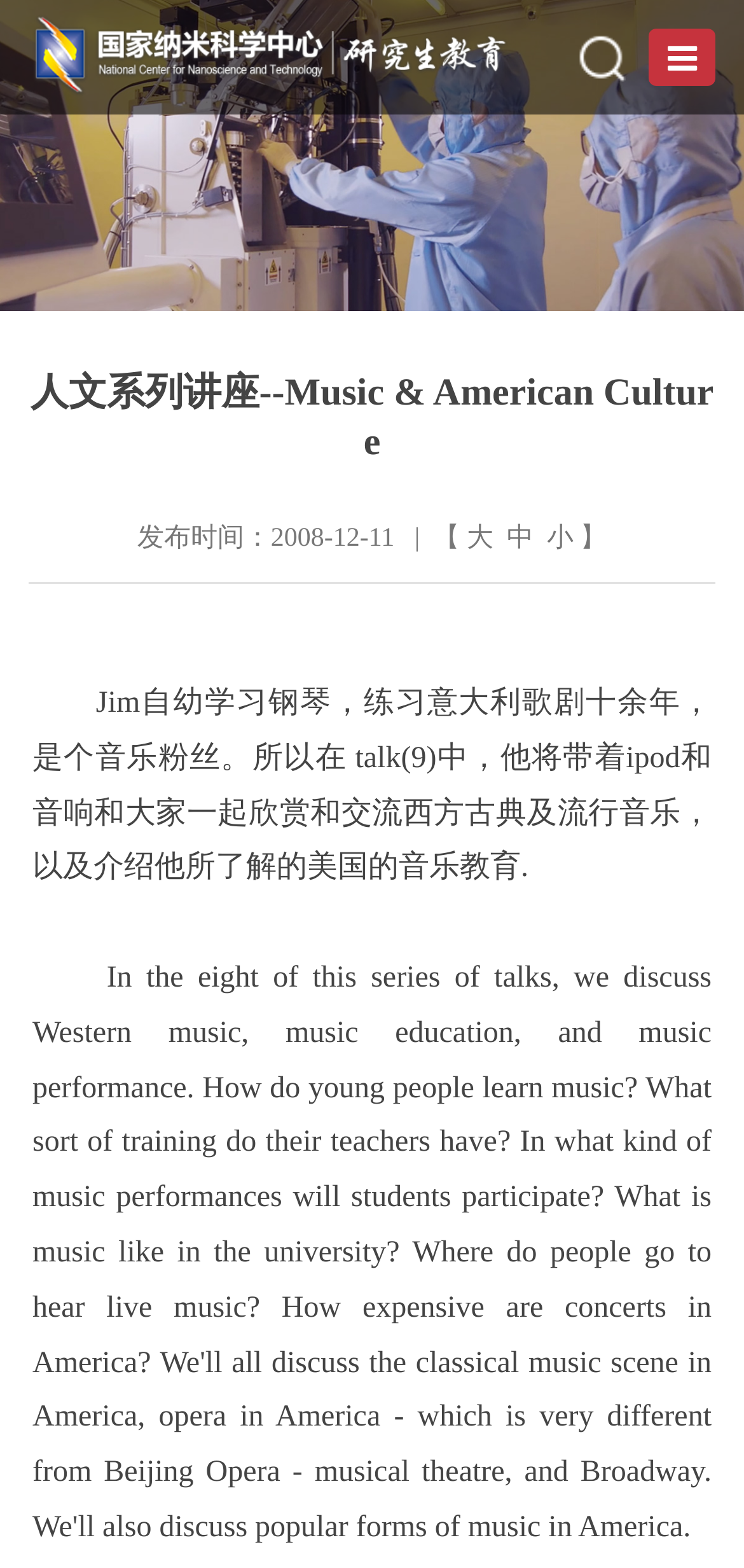Please provide a comprehensive response to the question below by analyzing the image: 
What is the name of the research institution?

The name of the research institution is mentioned in the title of the webpage as '国家纳米中心研究生教育'.